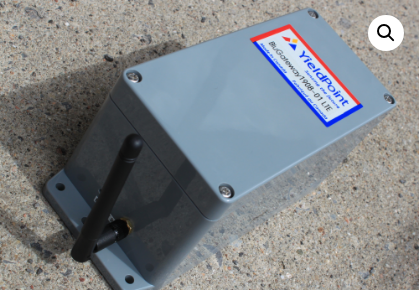Explain the image in a detailed way.

The image showcases a YieldPoint device designed for data logging applications, prominently featuring a sleek, gray casing. The device is equipped with an antenna, suggesting its capability for wireless communication, likely via Bluetooth, as indicated by the branding on its surface. The logo of YieldPoint is visible, reinforcing the product's identity. It appears to be installed on a surface or laid flat on a textured background, possibly concrete. This device is part of the BluPoint Wi-Fi Gateway project, designed to facilitate data collection and connectivity using long-range Bluetooth technology. The compact design and antenna hint at its efficiency for various environmental monitoring tasks in geotechnical engineering and earth sciences.